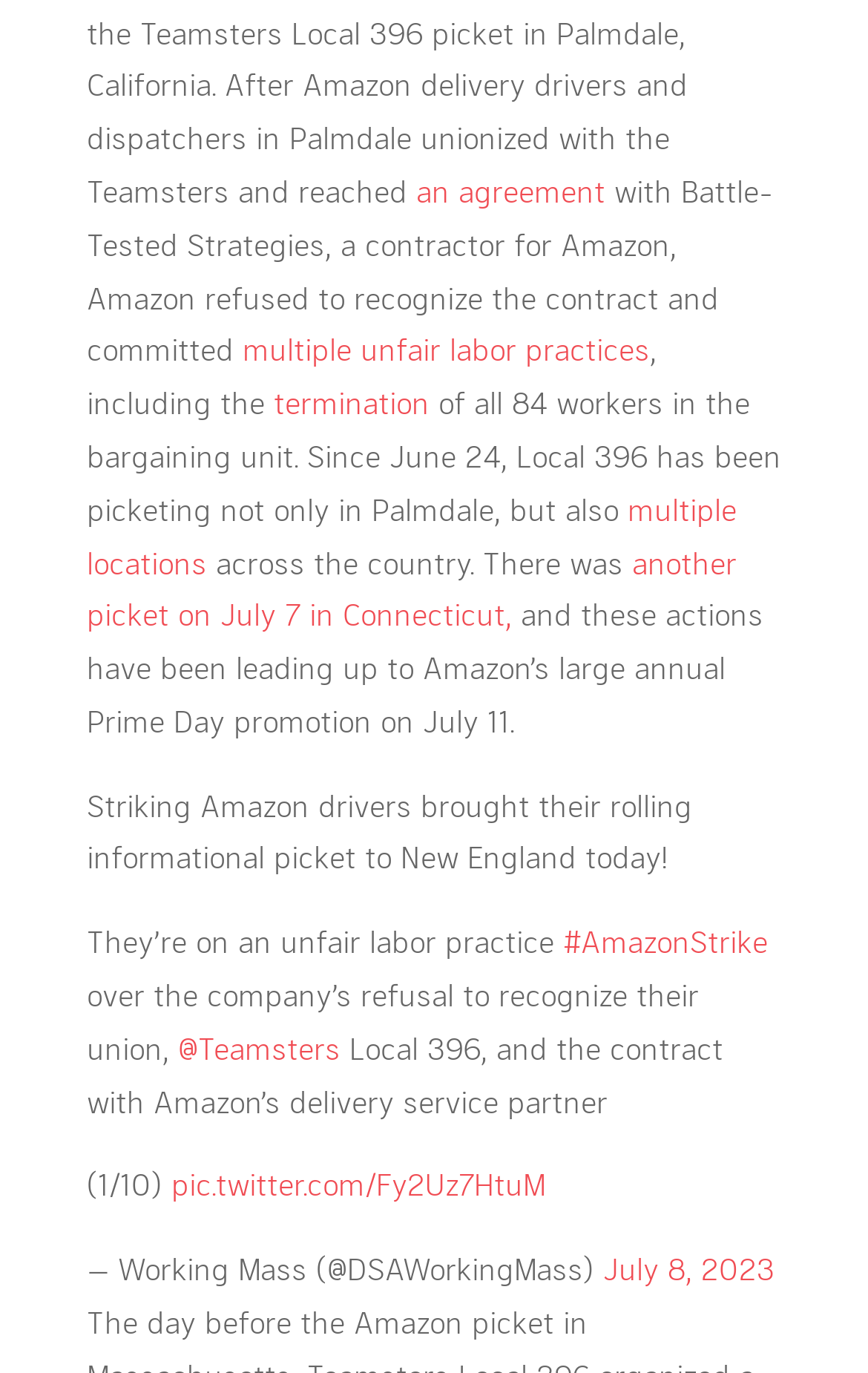What is the significance of July 11?
Answer with a single word or phrase by referring to the visual content.

Amazon’s Prime Day